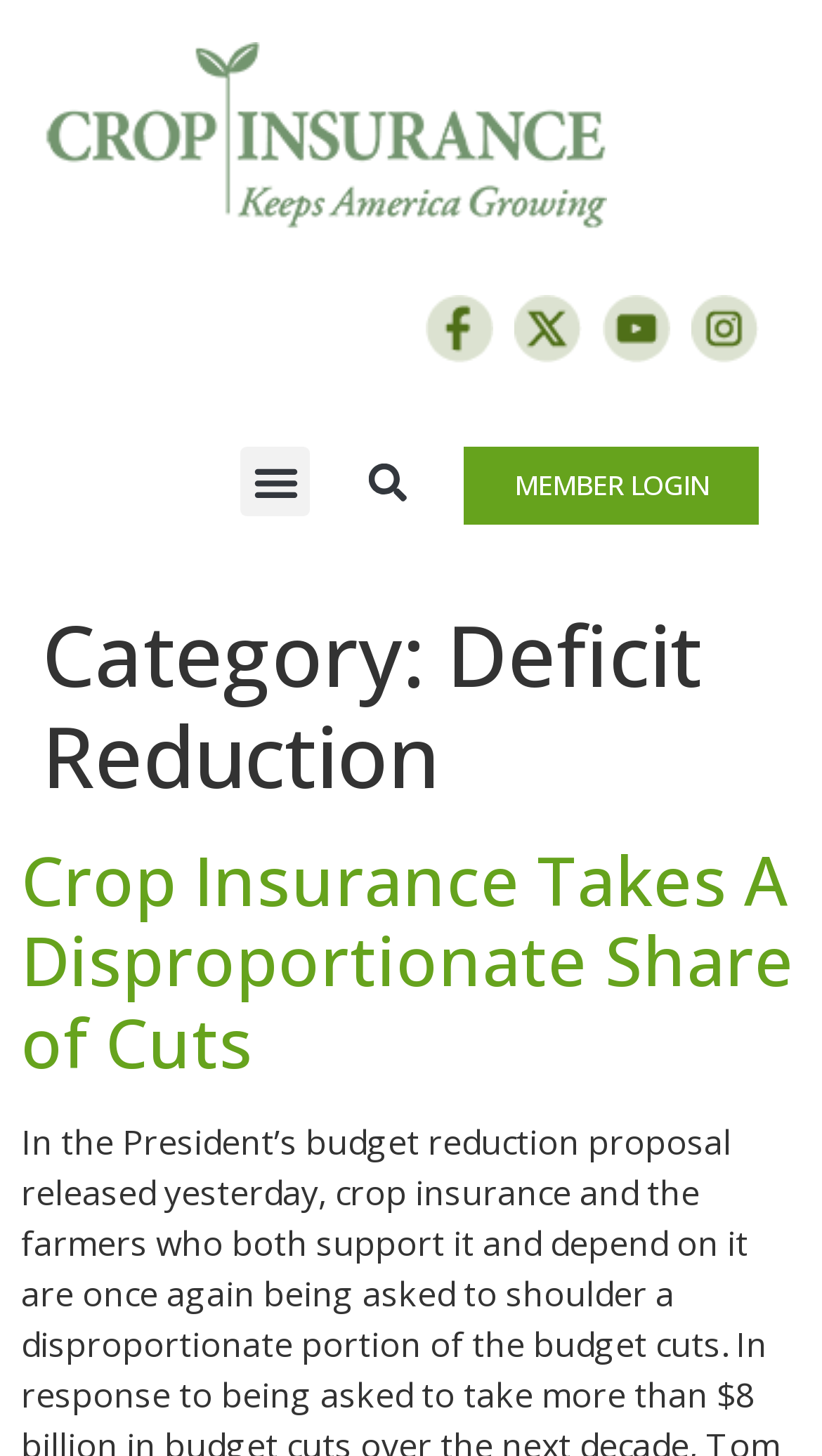Using the provided element description "Member Login", determine the bounding box coordinates of the UI element.

[0.564, 0.307, 0.923, 0.36]